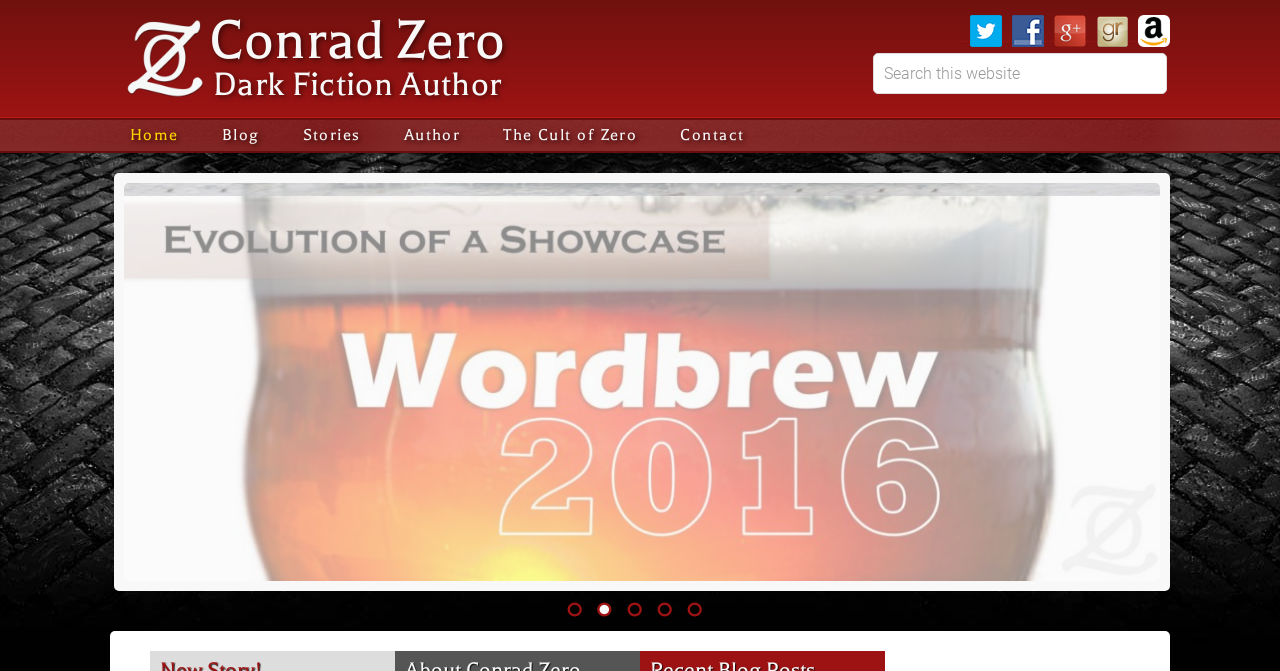Is there a search function on the webpage?
Using the image, elaborate on the answer with as much detail as possible.

I found a search box on the webpage with a 'Search' button, which indicates that there is a search function available.